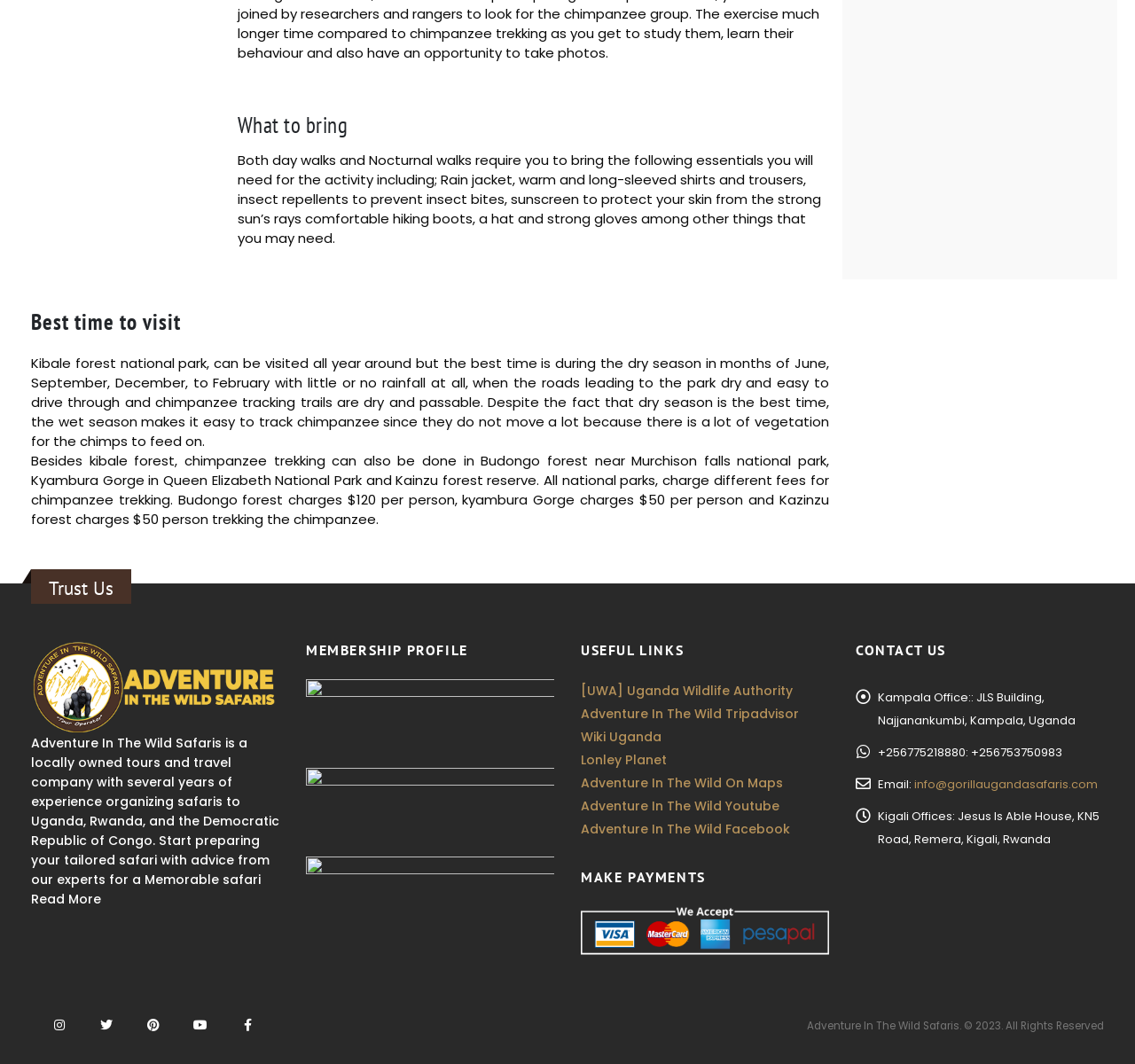Give the bounding box coordinates for the element described as: "Website Builder".

None